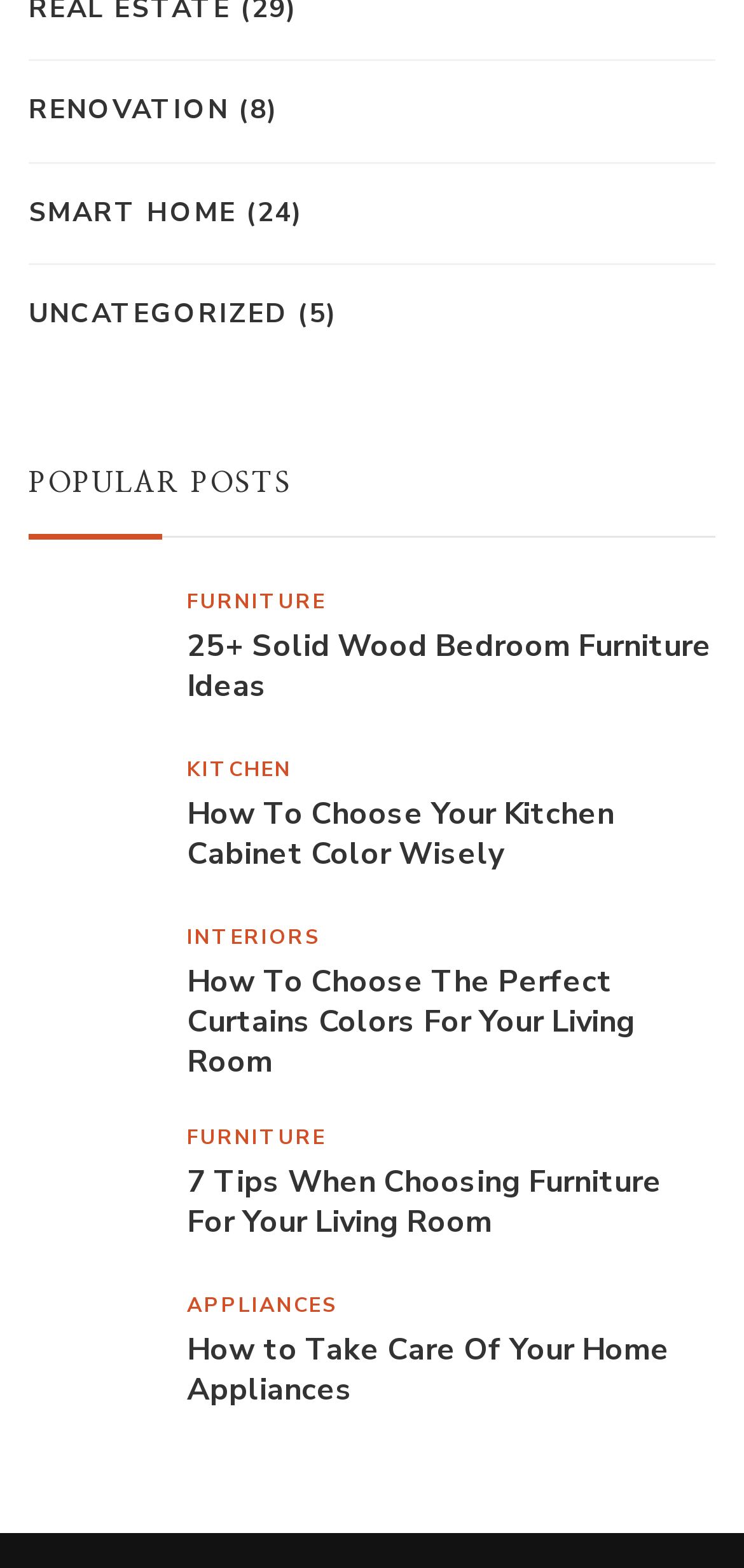What is the category of the post '7 Tips When Choosing Furniture For Your Living Room'?
Based on the screenshot, provide your answer in one word or phrase.

FURNITURE